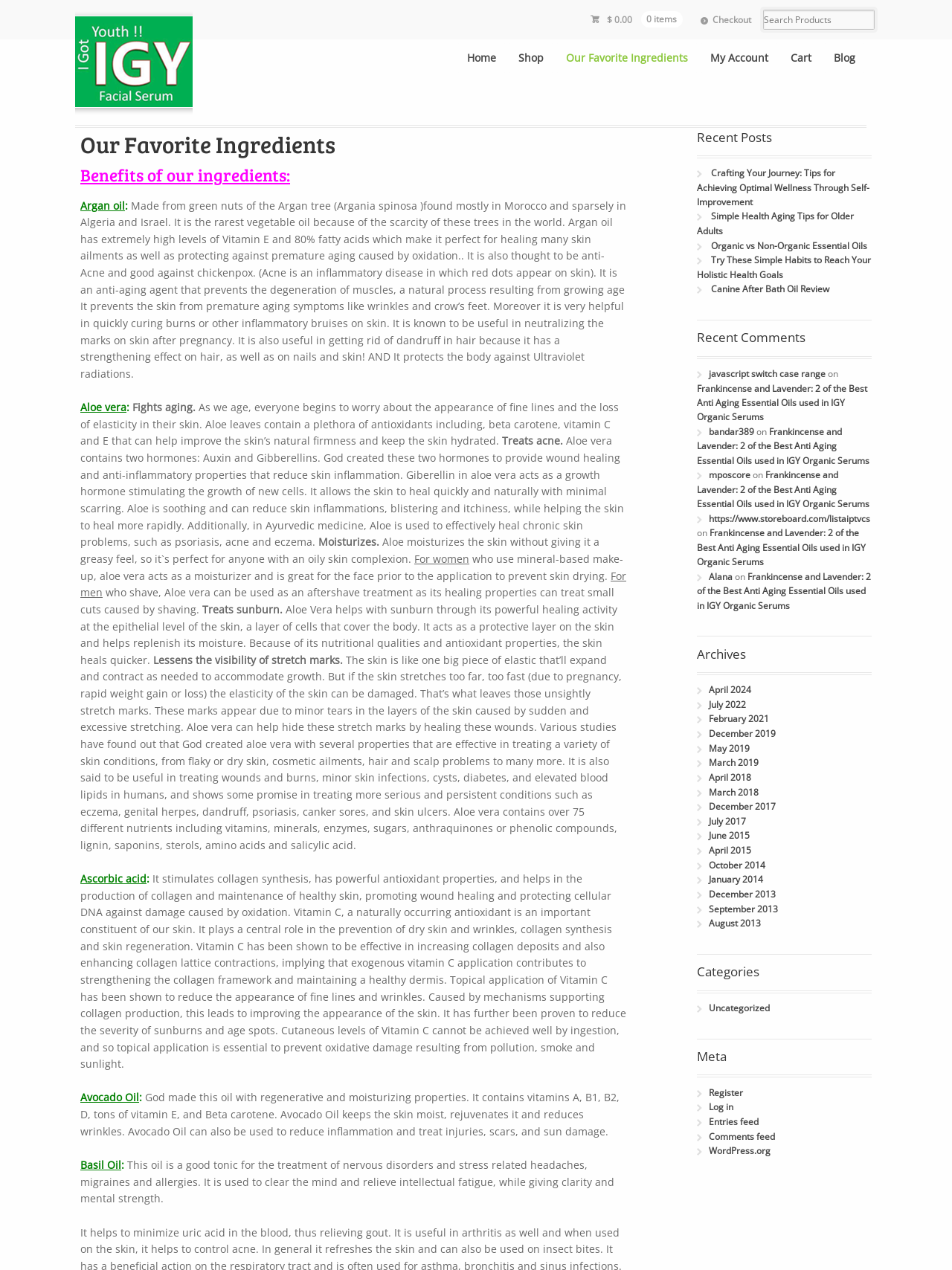Locate the bounding box coordinates of the element you need to click to accomplish the task described by this instruction: "Check out April 2024 archives".

[0.744, 0.538, 0.789, 0.548]